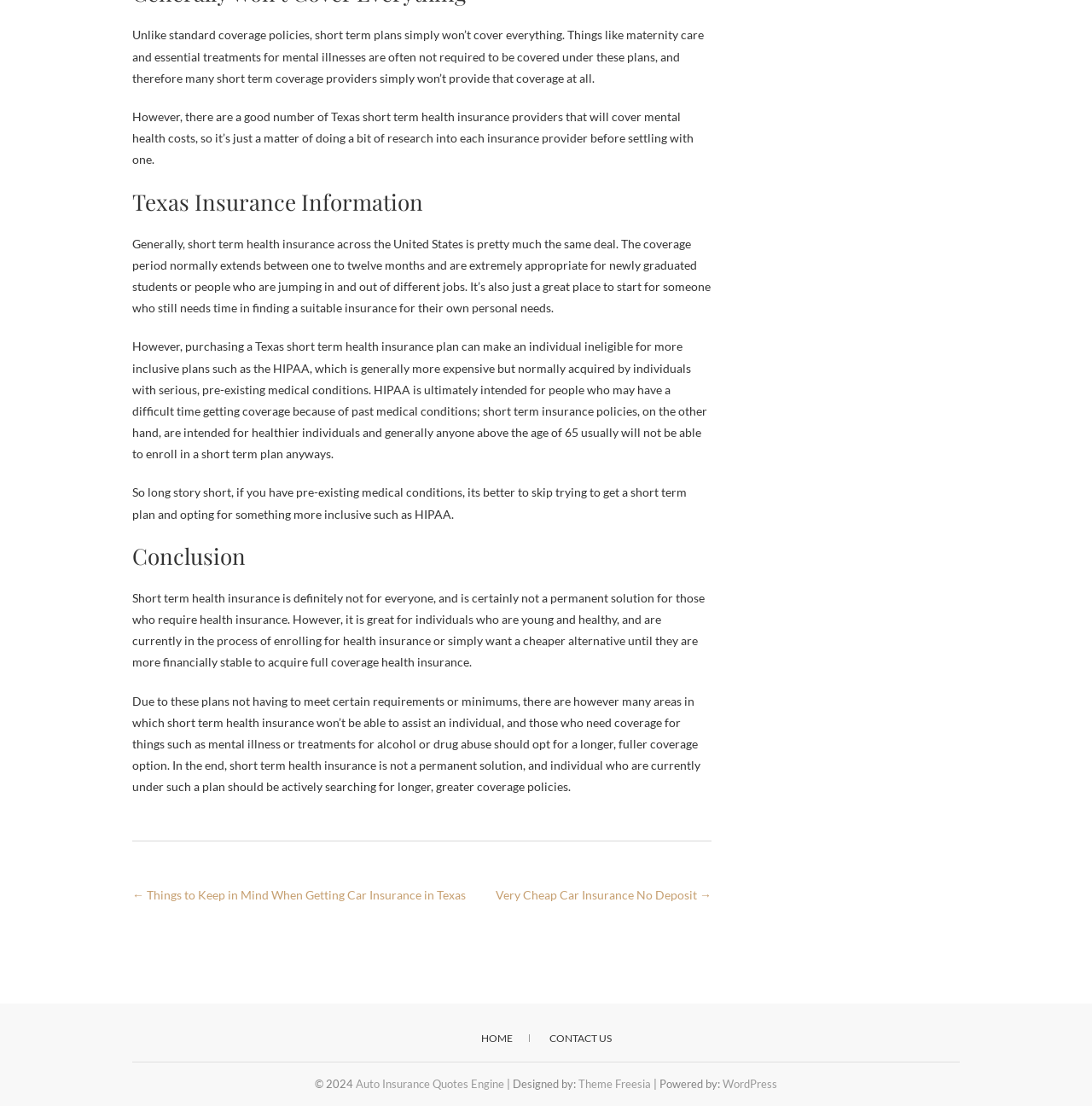What is the normal coverage period of short term health insurance?
Refer to the image and give a detailed answer to the question.

The webpage states that the coverage period of short term health insurance normally extends between one to twelve months, making it suitable for individuals who are newly graduated students or people who are jumping in and out of different jobs.